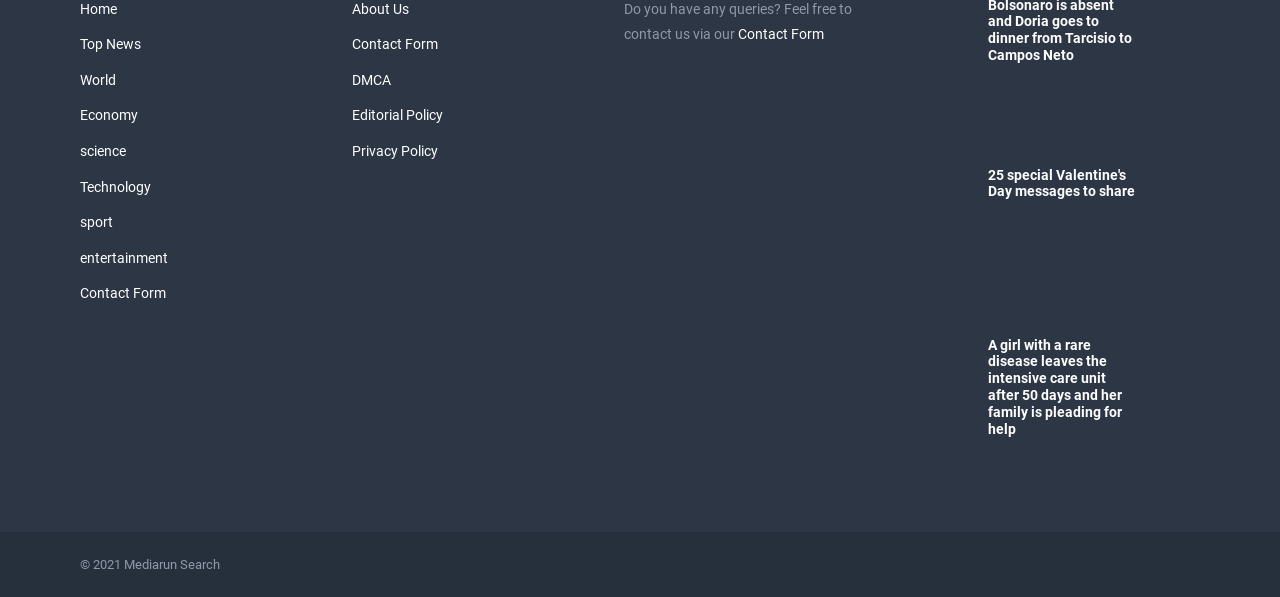Find the bounding box coordinates of the clickable element required to execute the following instruction: "read about 25 special Valentine's Day messages". Provide the coordinates as four float numbers between 0 and 1, i.e., [left, top, right, bottom].

[0.772, 0.279, 0.887, 0.334]